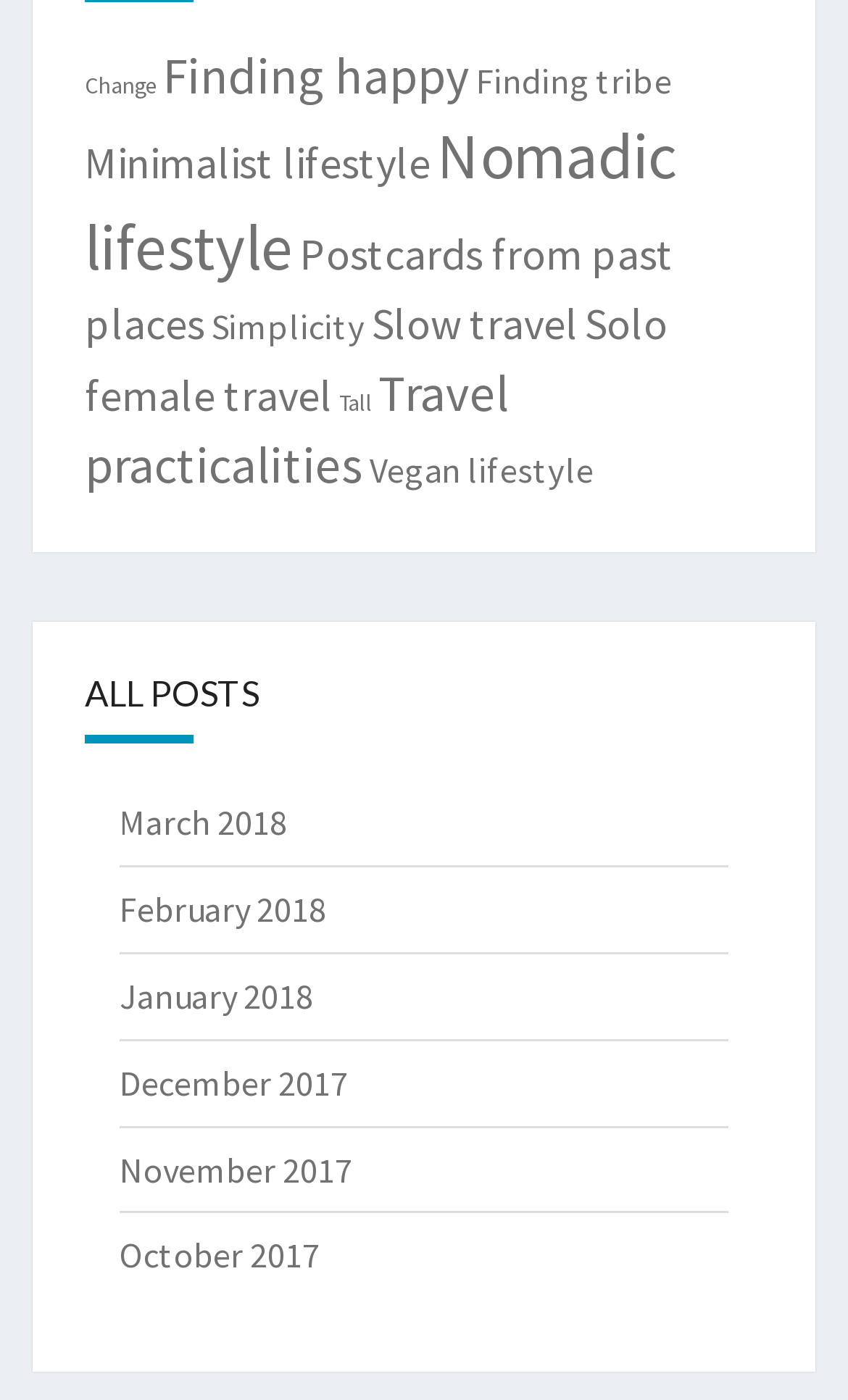Answer the following inquiry with a single word or phrase:
What is the position of 'Simplicity' link?

Middle